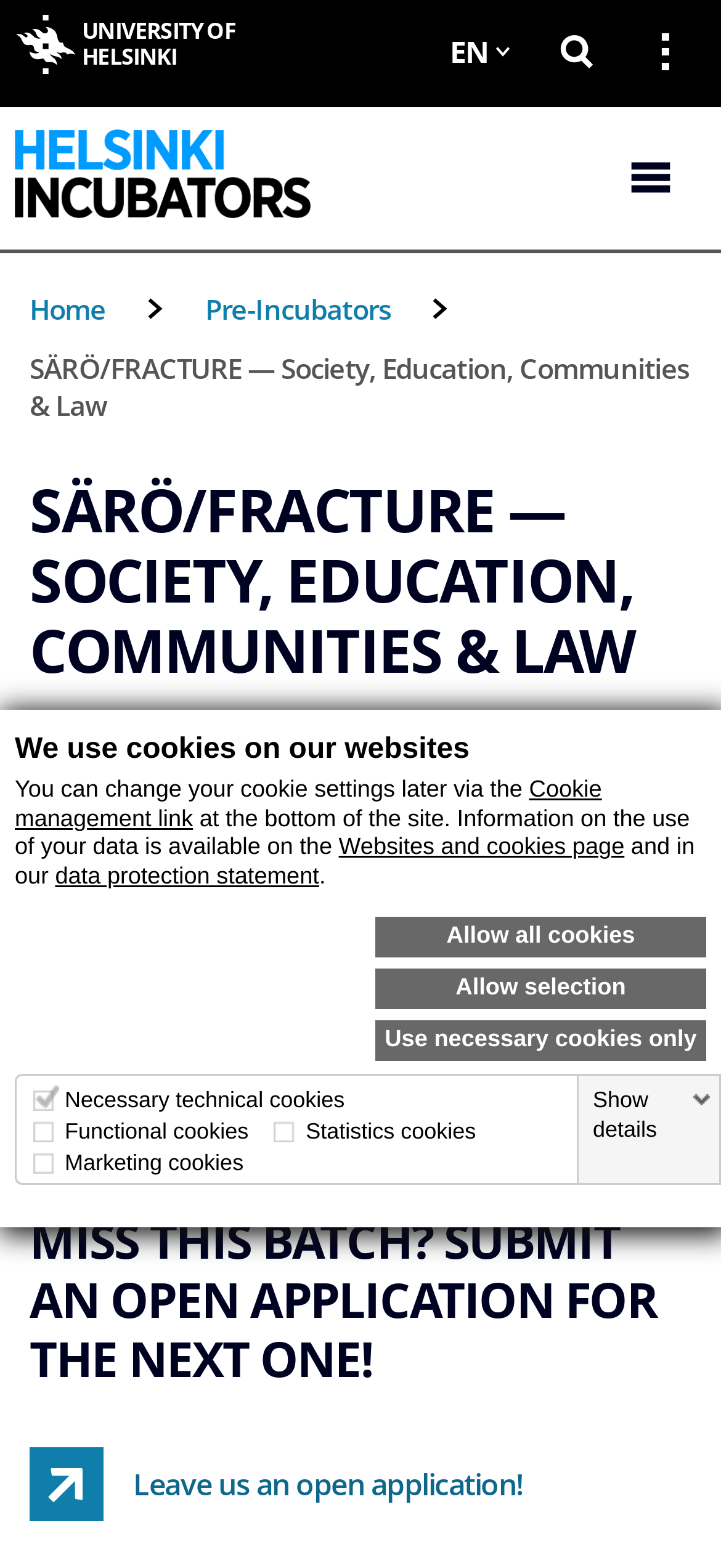Respond to the following query with just one word or a short phrase: 
What is the language of the webpage?

EN